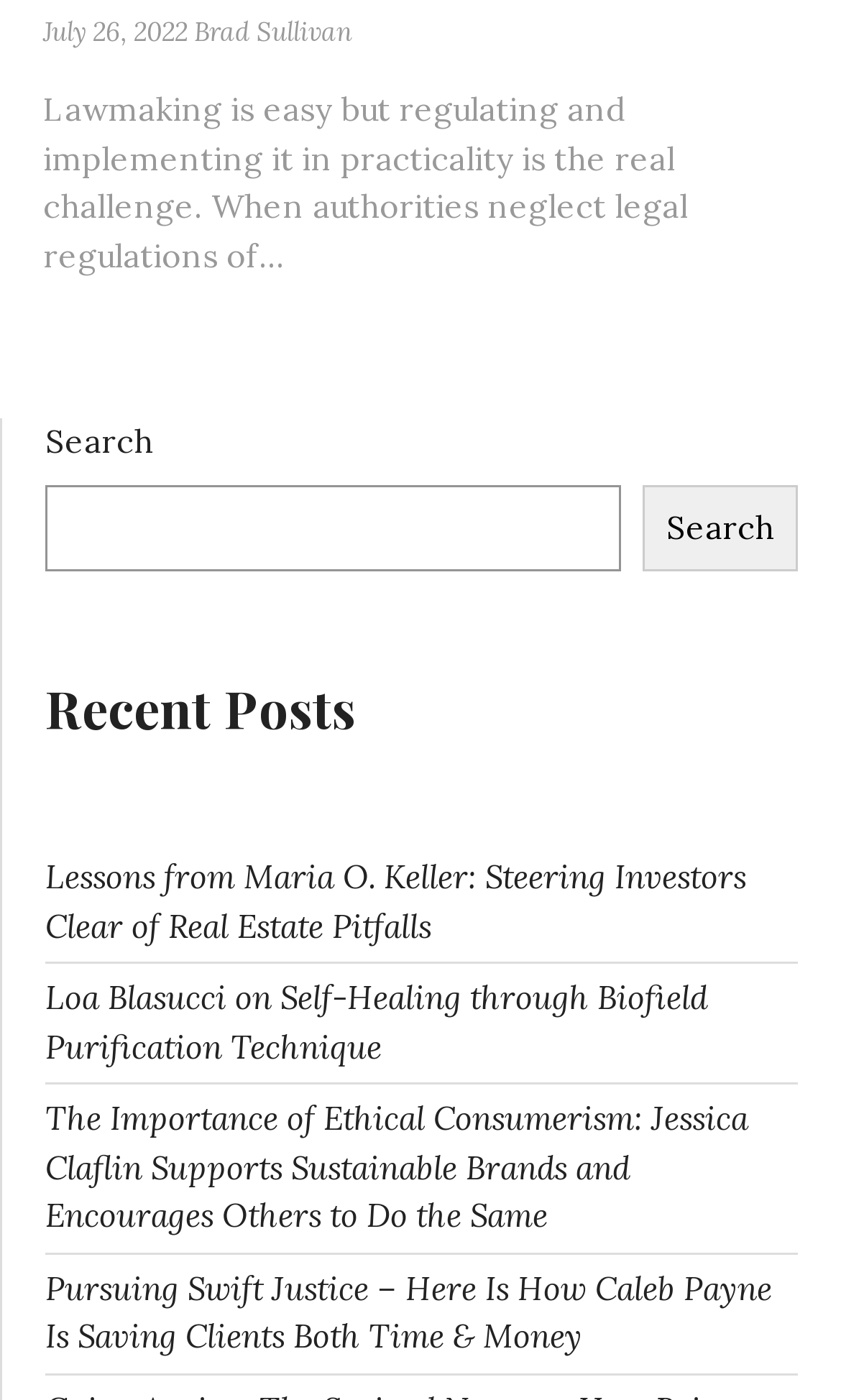Respond to the question below with a single word or phrase:
What is the date mentioned at the top?

July 26, 2022